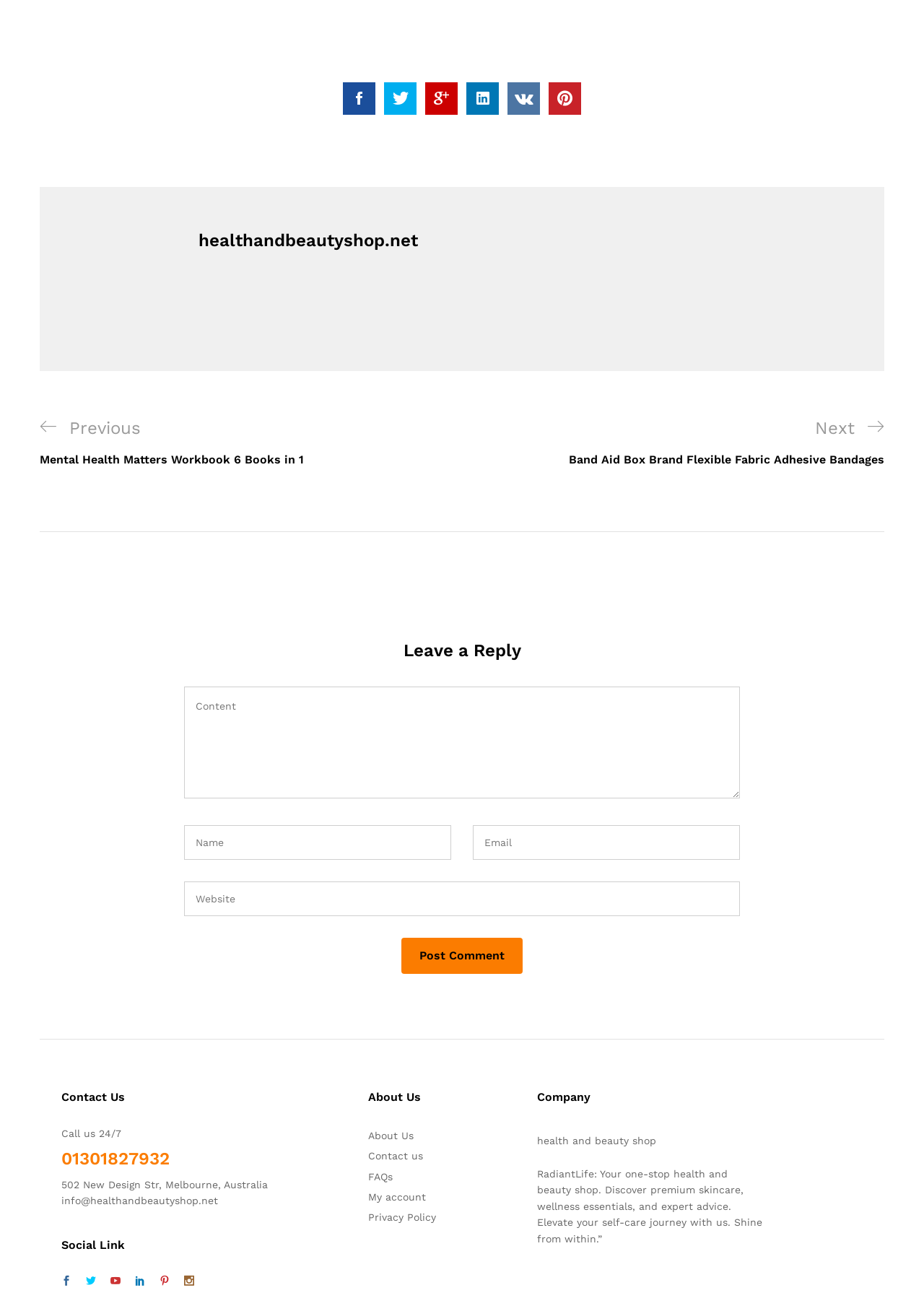What is the name of the website?
Please answer using one word or phrase, based on the screenshot.

healthandbeautyshop.net